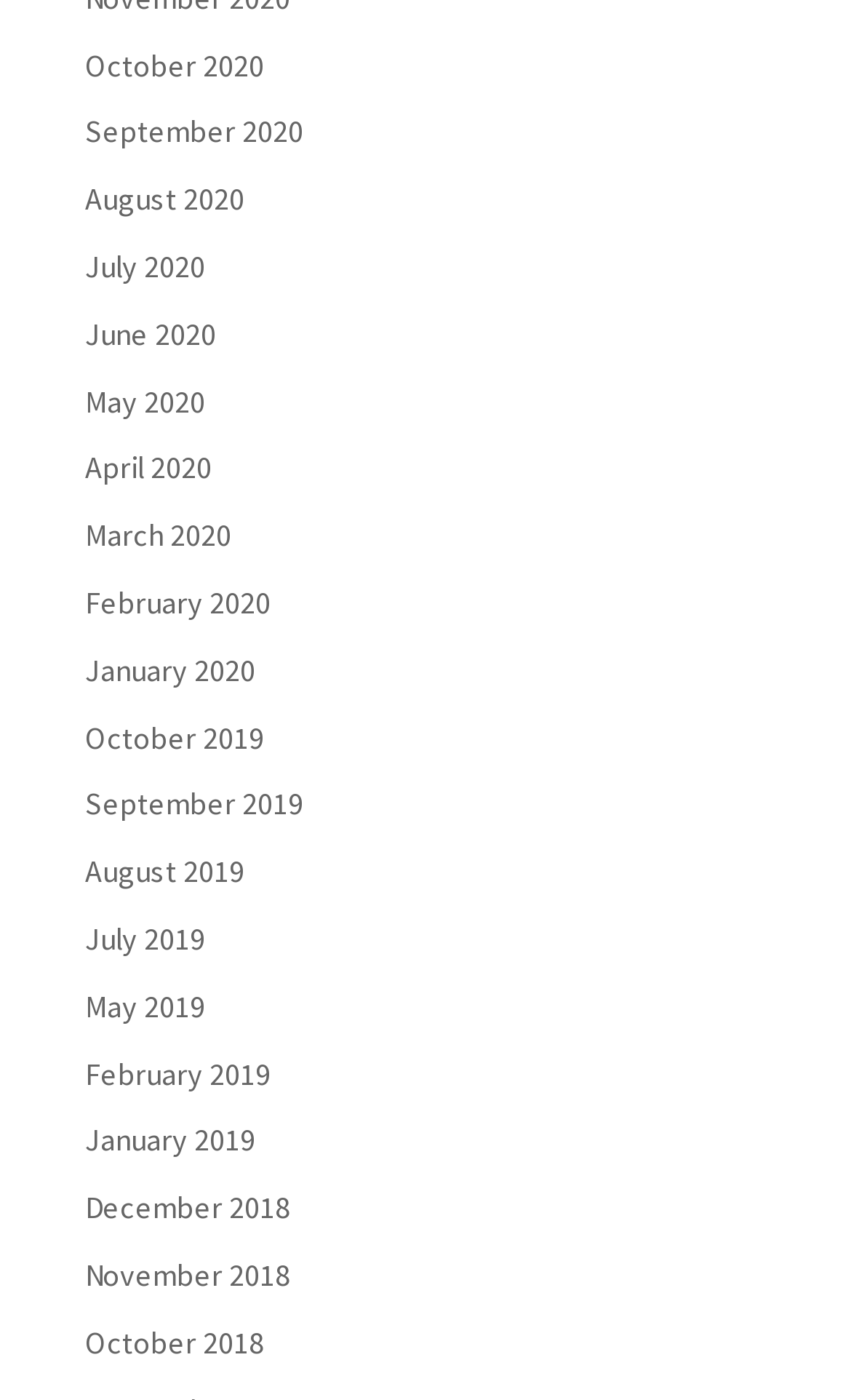With reference to the screenshot, provide a detailed response to the question below:
What is the latest month listed?

I looked at the list of links and found the latest month listed is October 2020, which is at the top of the list.